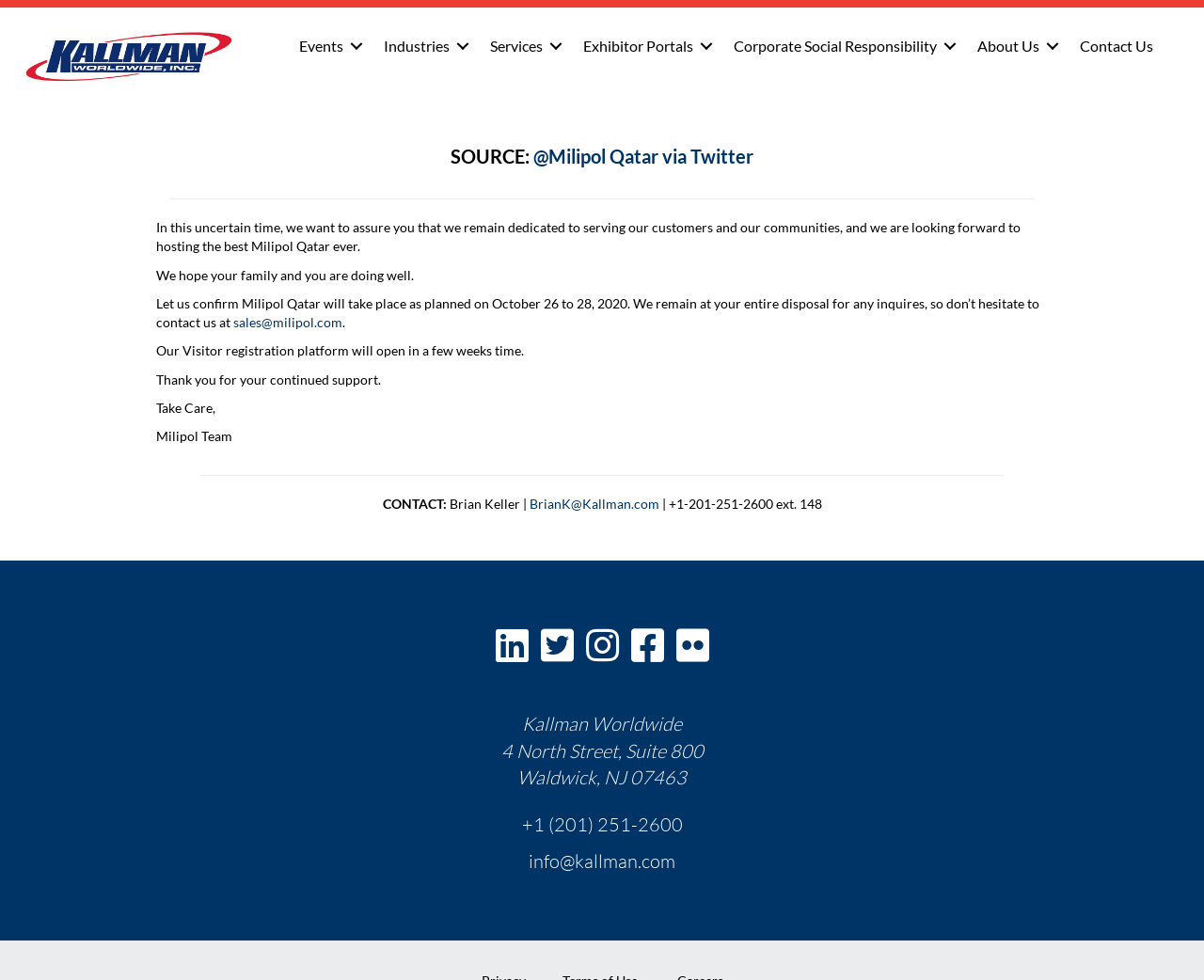Locate the bounding box coordinates of the element I should click to achieve the following instruction: "Click the 'Contact Us' link".

[0.886, 0.026, 0.969, 0.068]